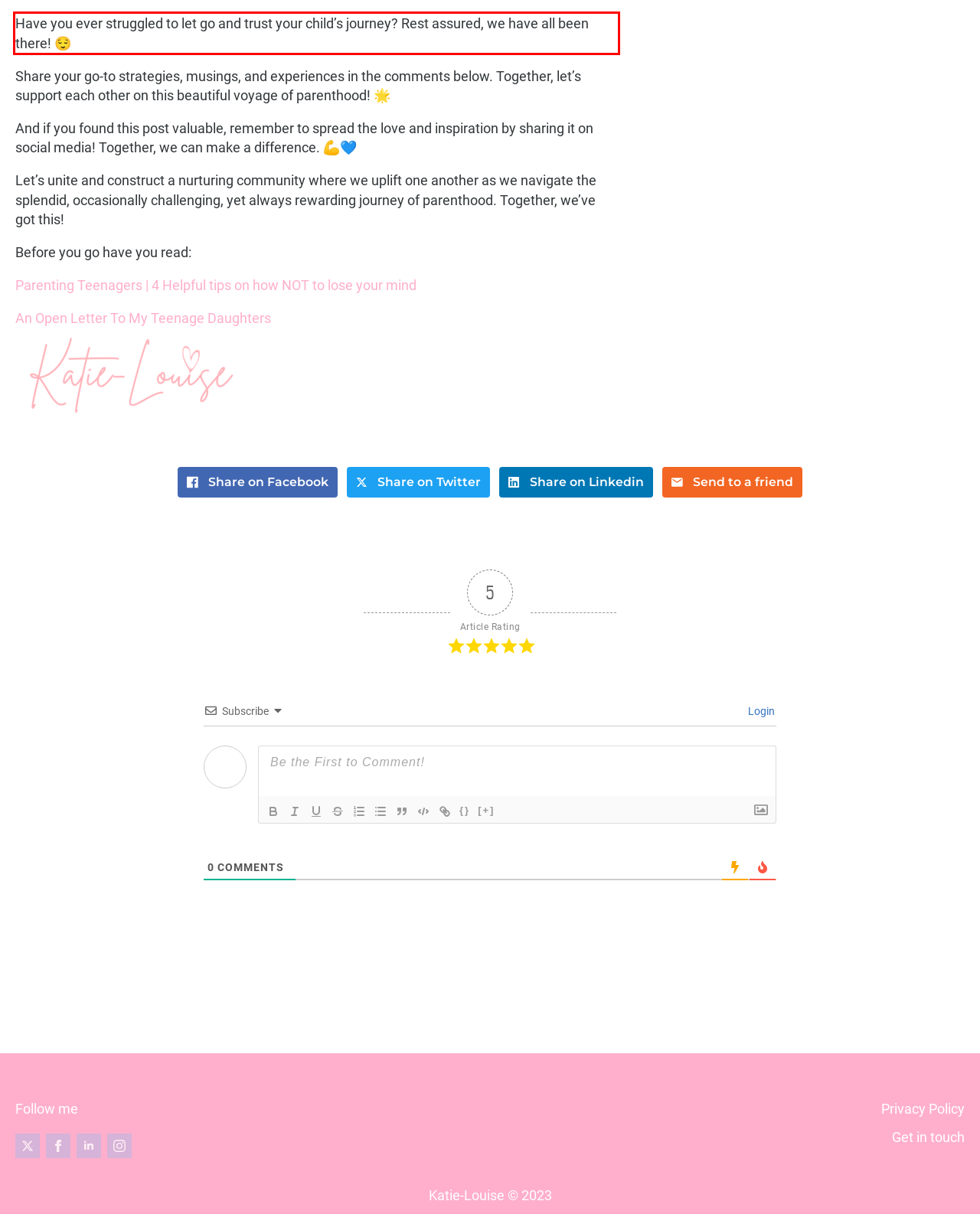You are given a screenshot with a red rectangle. Identify and extract the text within this red bounding box using OCR.

Have you ever struggled to let go and trust your child’s journey? Rest assured, we have all been there! 😌